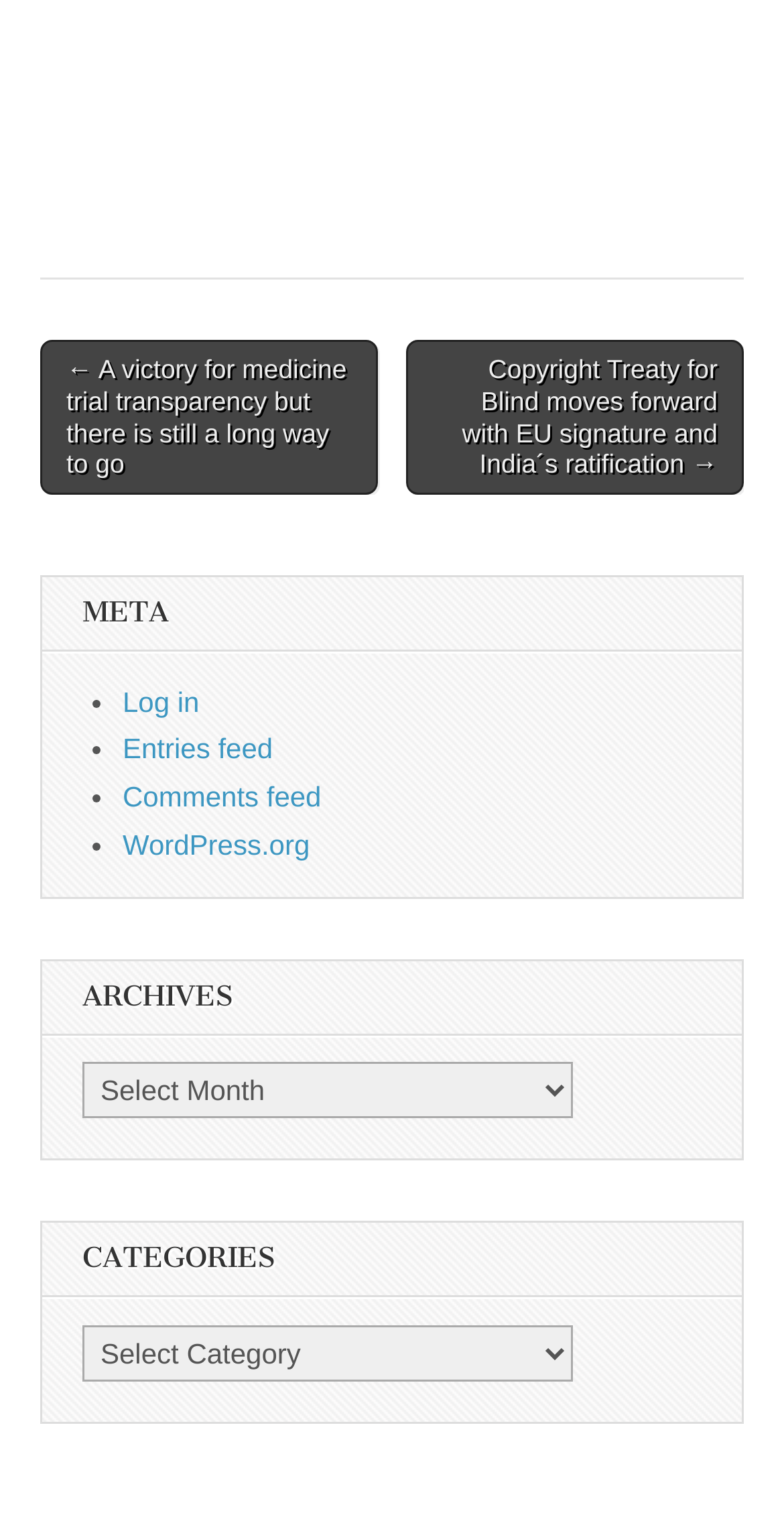Please identify the bounding box coordinates of the clickable area that will allow you to execute the instruction: "Click on the 'Log in' link".

[0.156, 0.452, 0.254, 0.473]